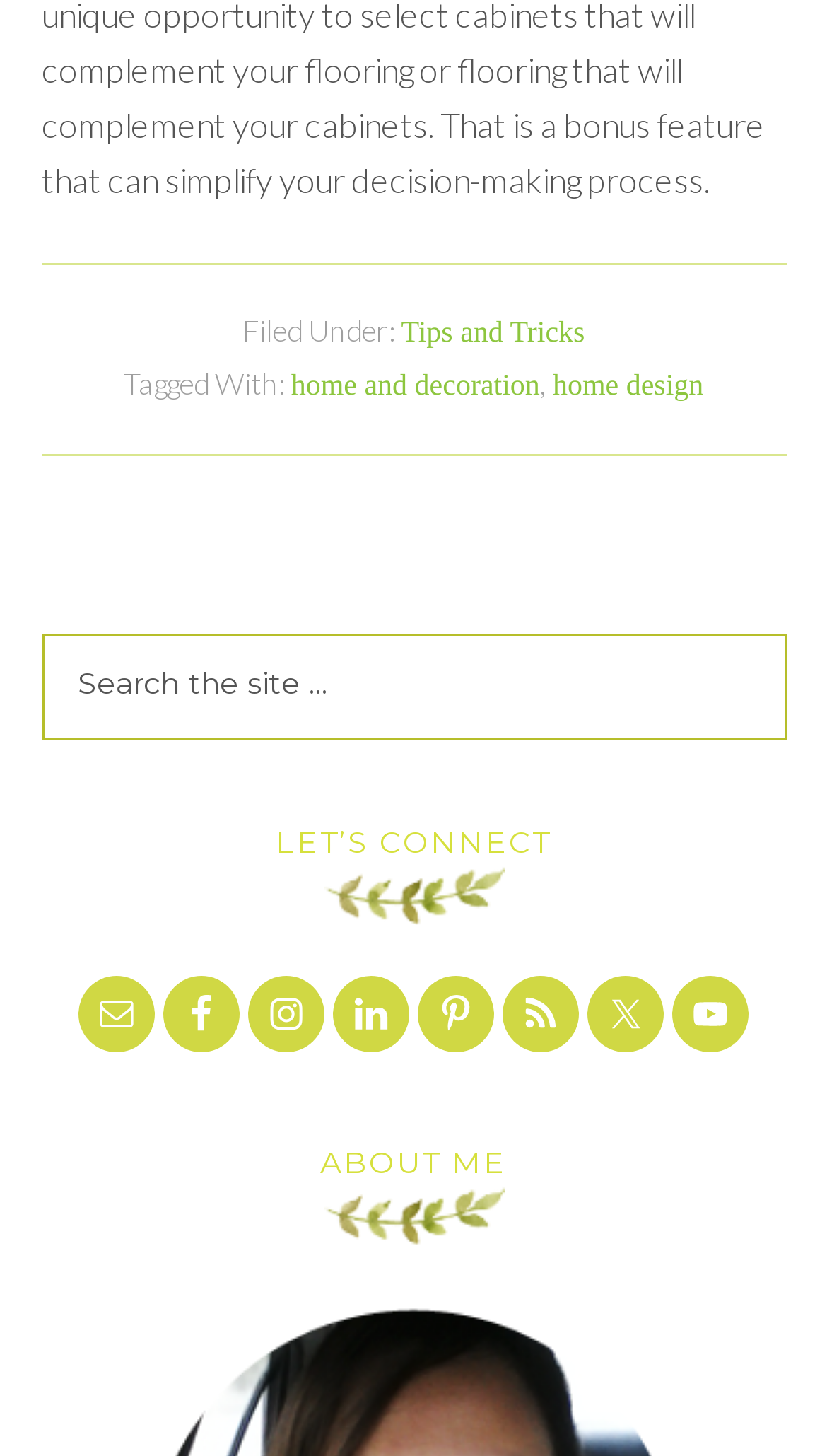Determine the bounding box coordinates for the clickable element to execute this instruction: "Visit Facebook". Provide the coordinates as four float numbers between 0 and 1, i.e., [left, top, right, bottom].

[0.197, 0.67, 0.29, 0.723]